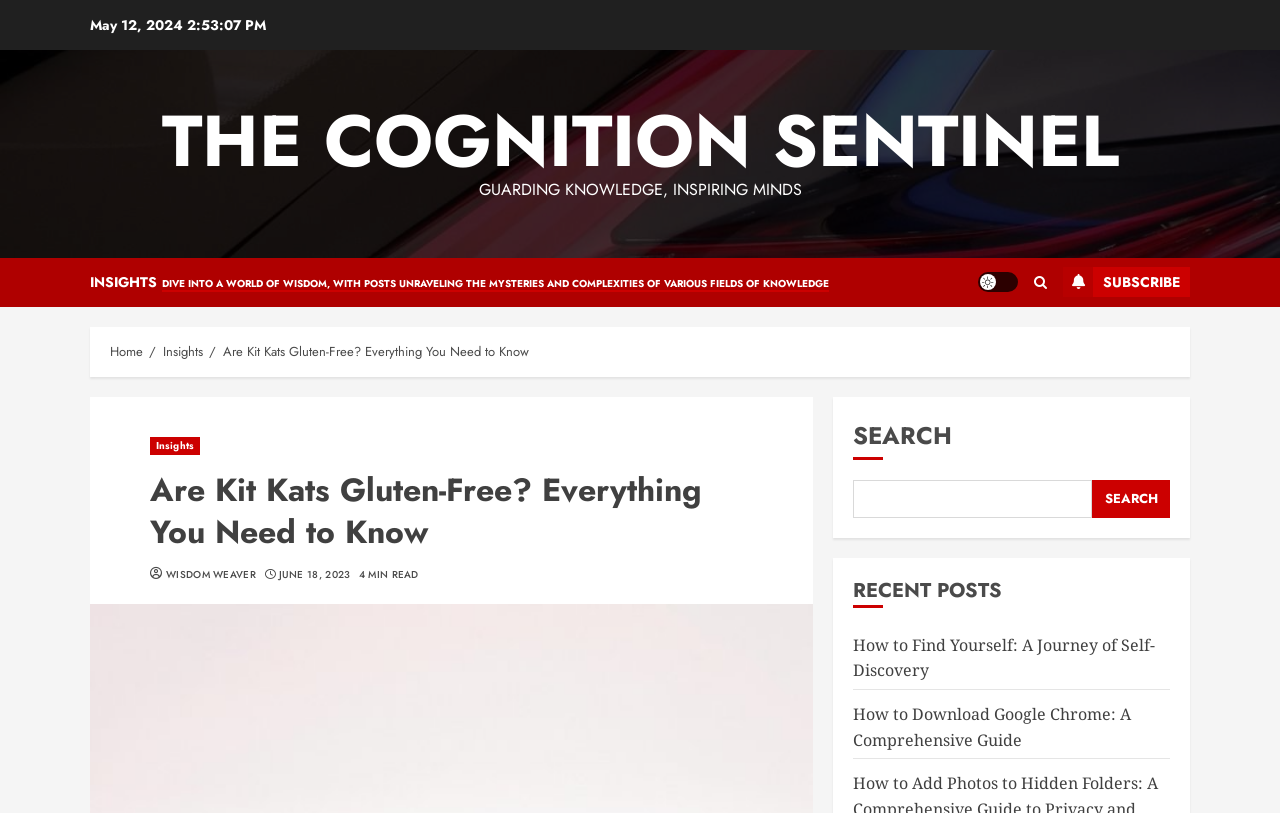What is the name of the website?
Please describe in detail the information shown in the image to answer the question.

The name of the website can be found at the top of the webpage, in the title section. It is displayed as 'The Cognition Sentinel'.